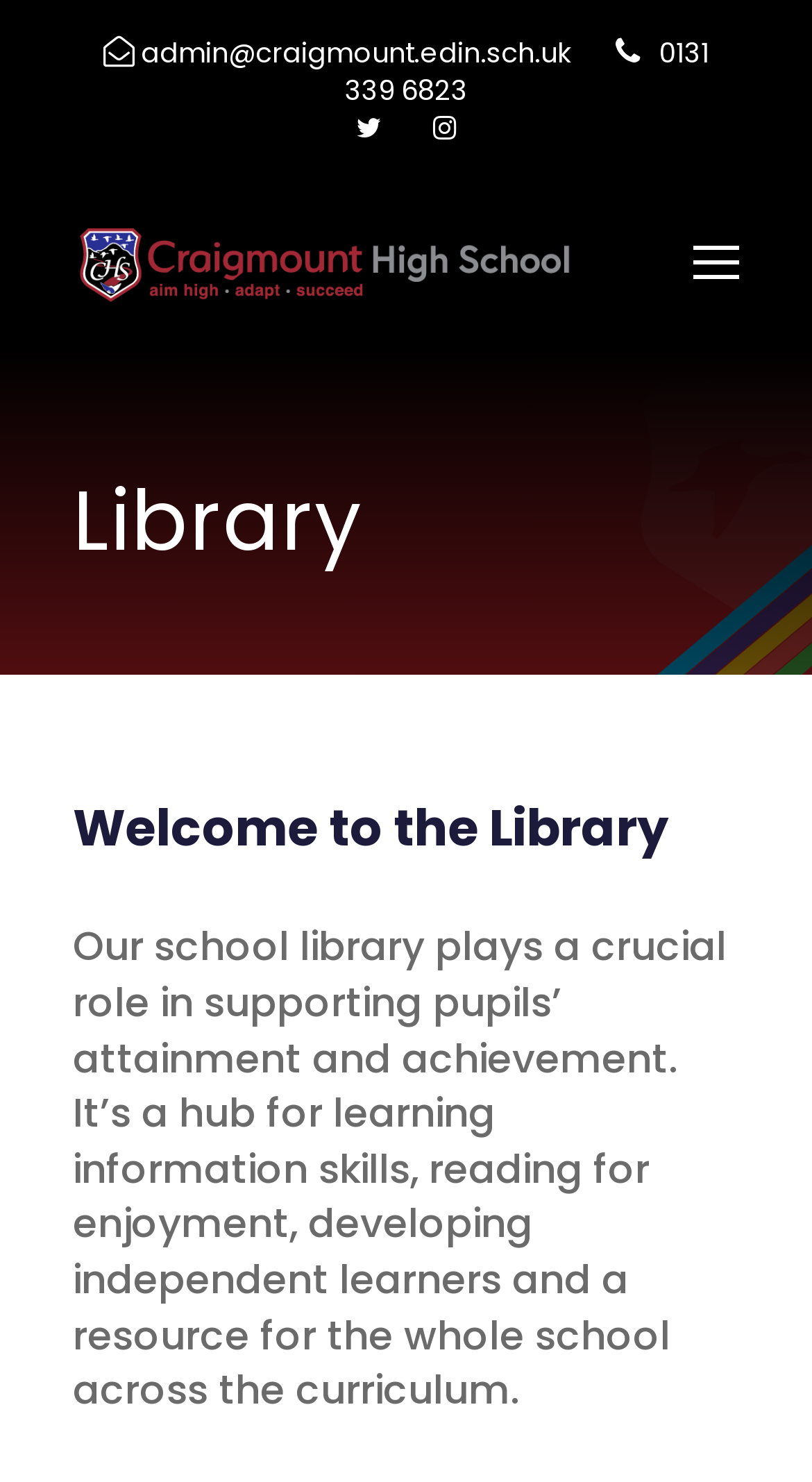Find the bounding box of the UI element described as follows: "parent_node: admin@craigmount.edin.sch.uk 0131 339 6823".

[0.808, 0.828, 0.923, 0.891]